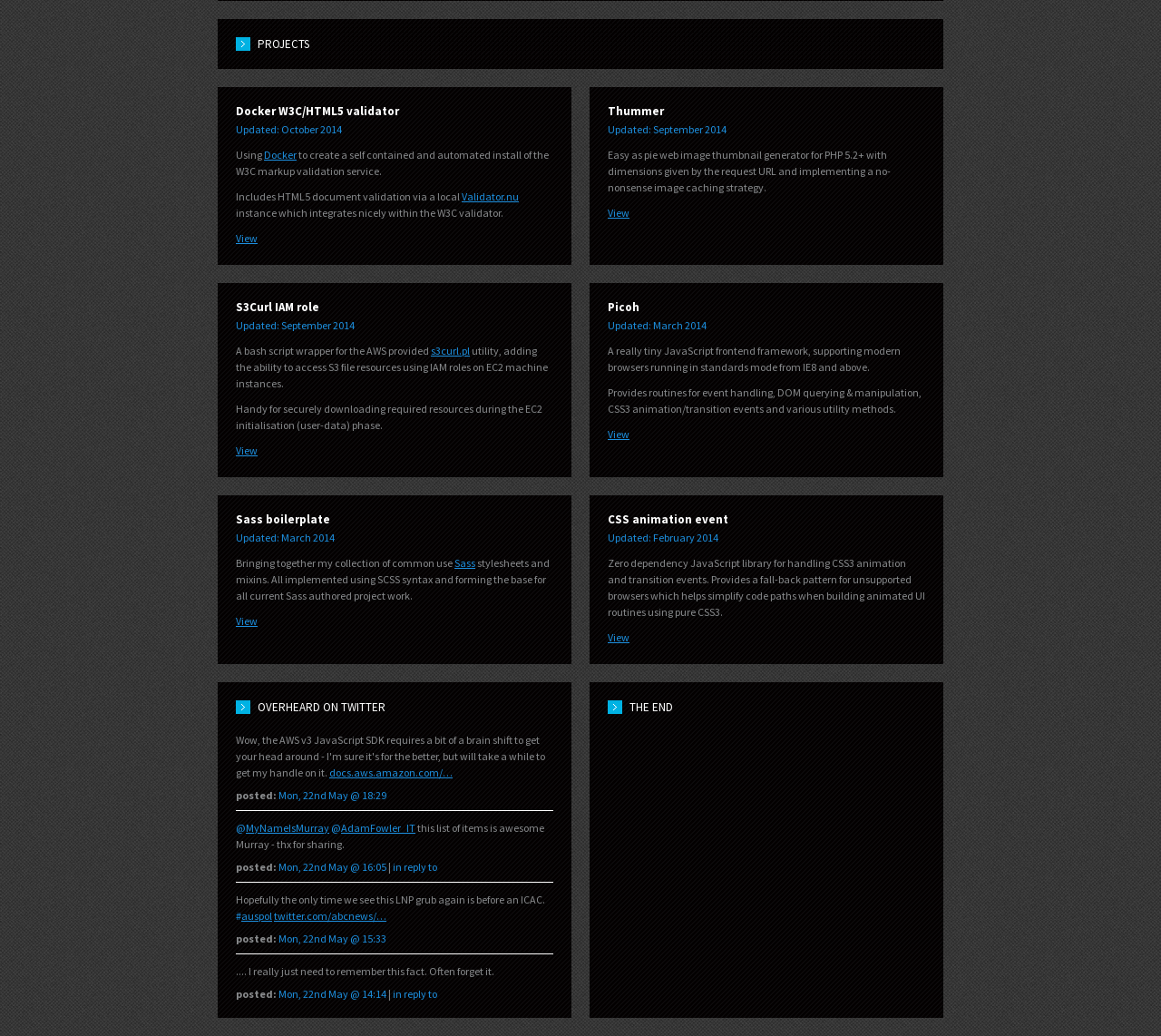Please locate the bounding box coordinates of the region I need to click to follow this instruction: "View Docker W3C/HTML5 validator".

[0.203, 0.1, 0.344, 0.115]